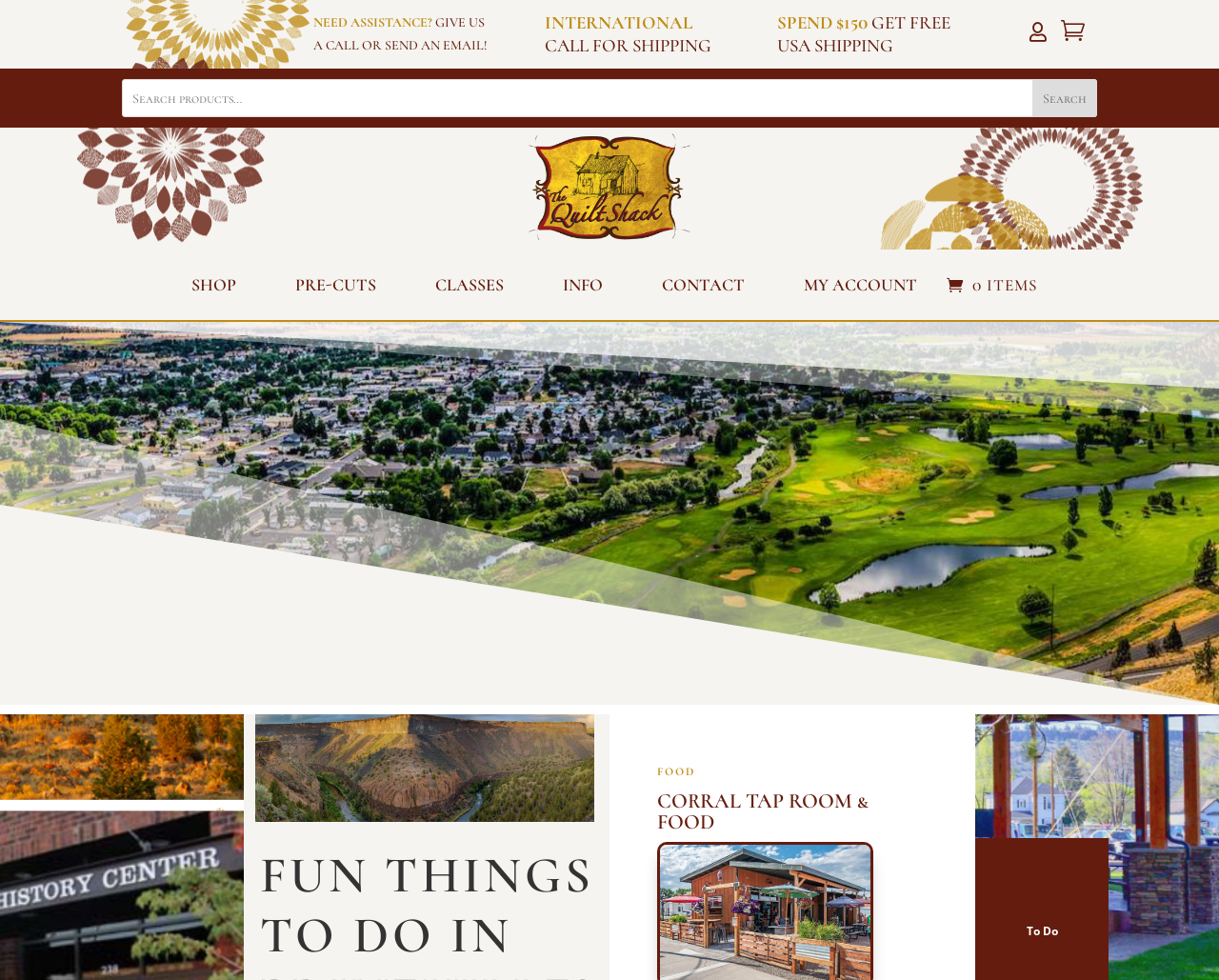What is the name of the tap room and food place mentioned?
Look at the image and answer the question using a single word or phrase.

Corral Tap Room & Food